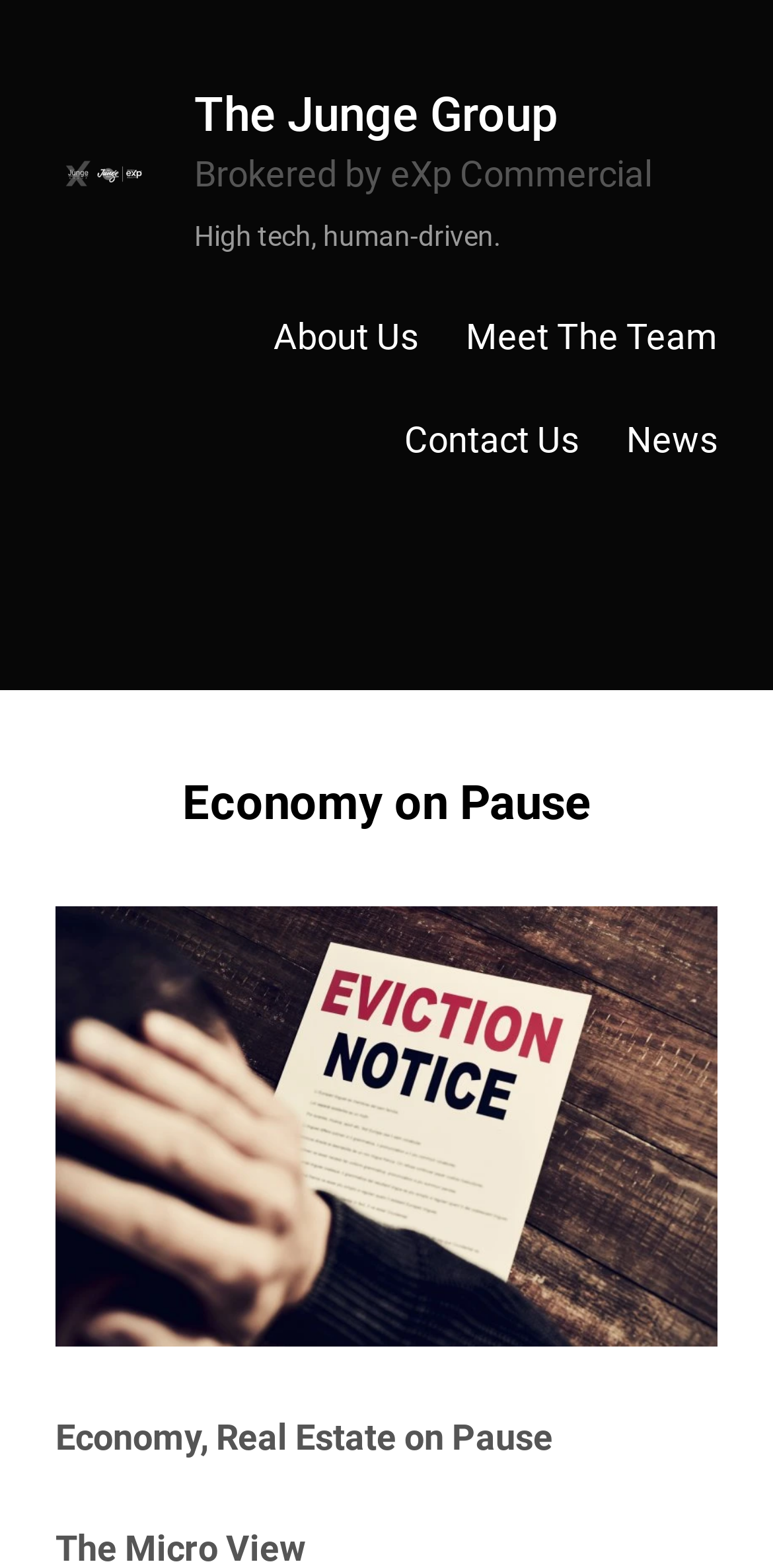Identify and provide the title of the webpage.

The Junge Group